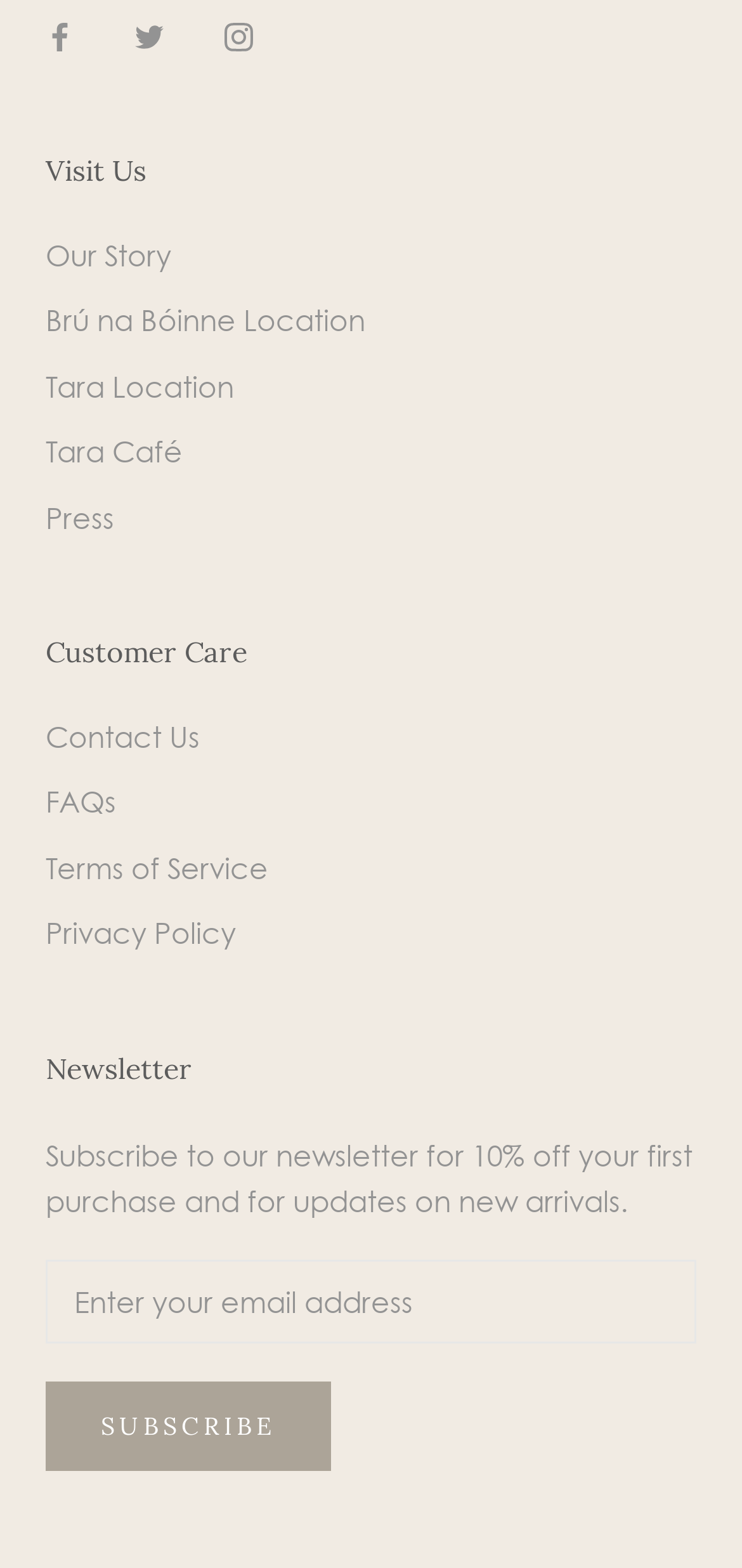Please determine the bounding box coordinates for the element that should be clicked to follow these instructions: "View Tara Location".

[0.062, 0.233, 0.938, 0.26]